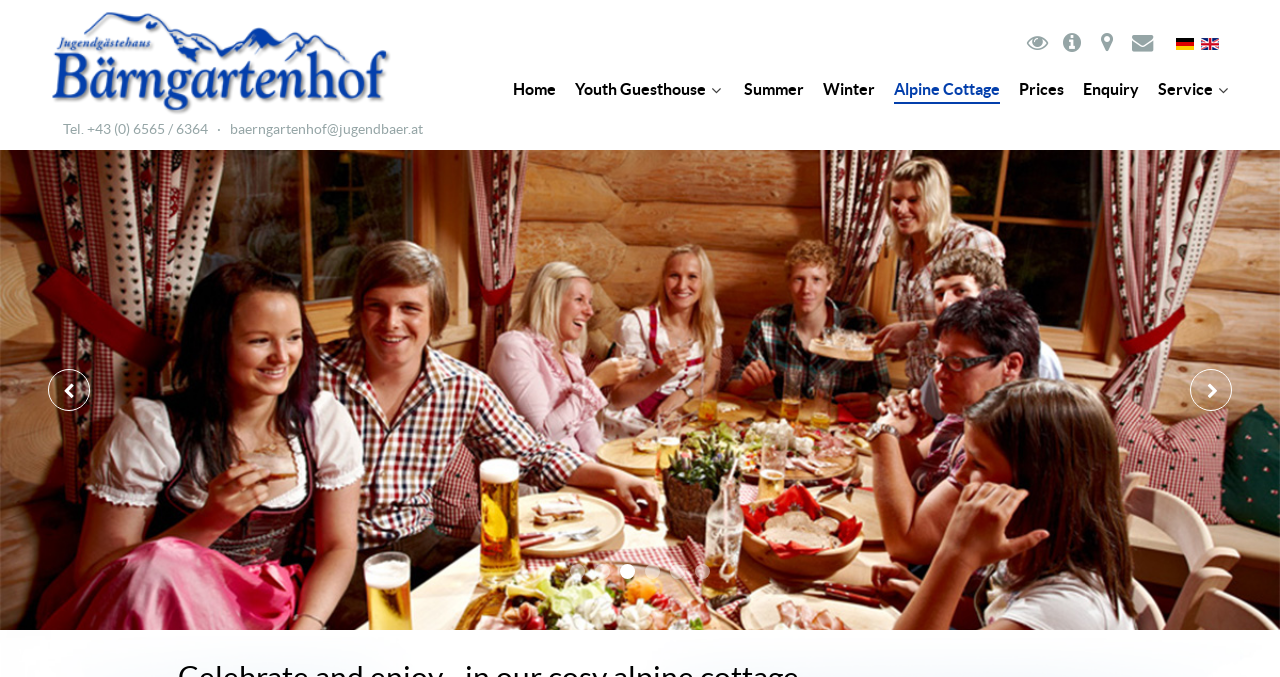From the webpage screenshot, predict the bounding box coordinates (top-left x, top-left y, bottom-right x, bottom-right y) for the UI element described here: Home

[0.401, 0.113, 0.434, 0.156]